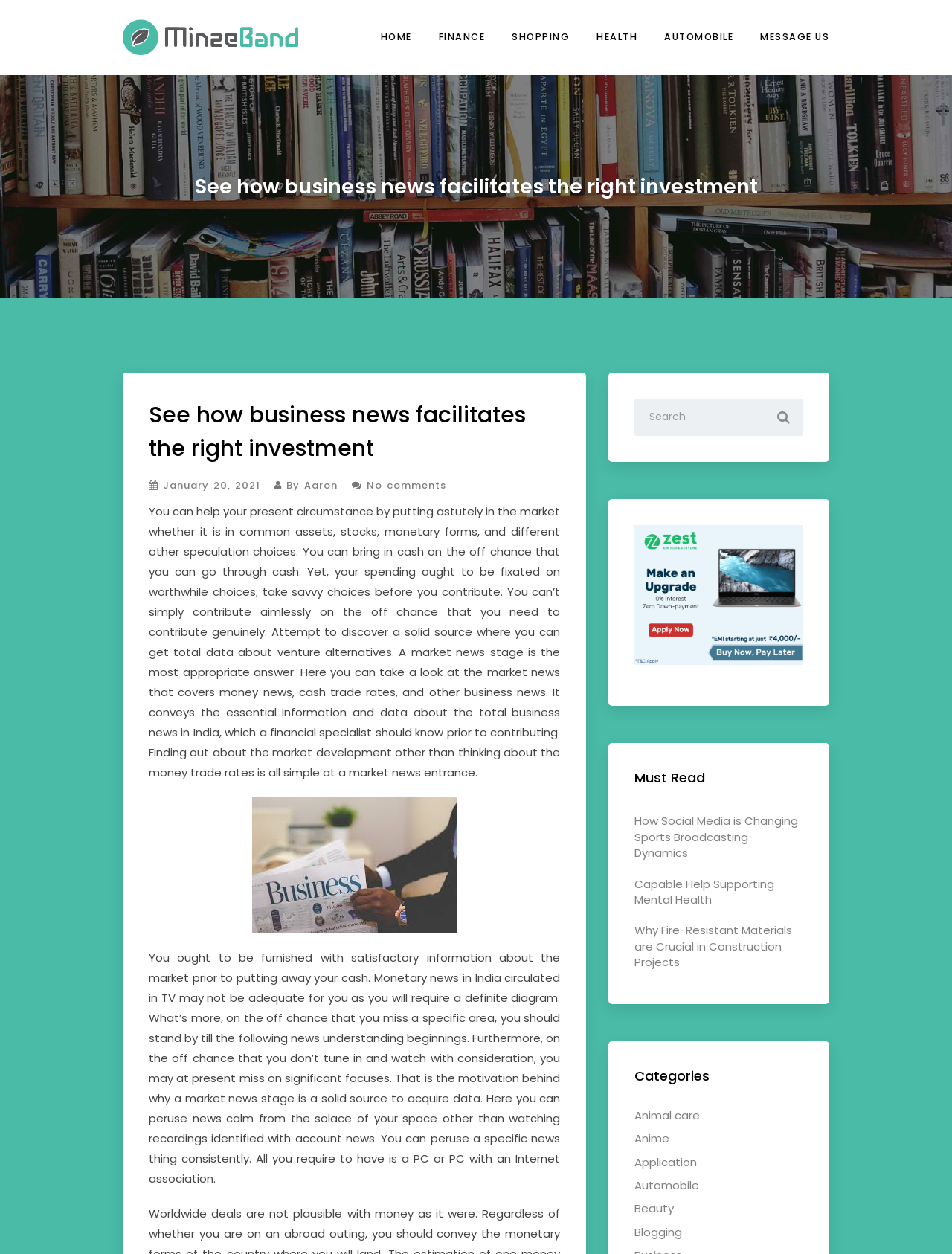Who is the author of the article?
Refer to the image and provide a one-word or short phrase answer.

Aaron